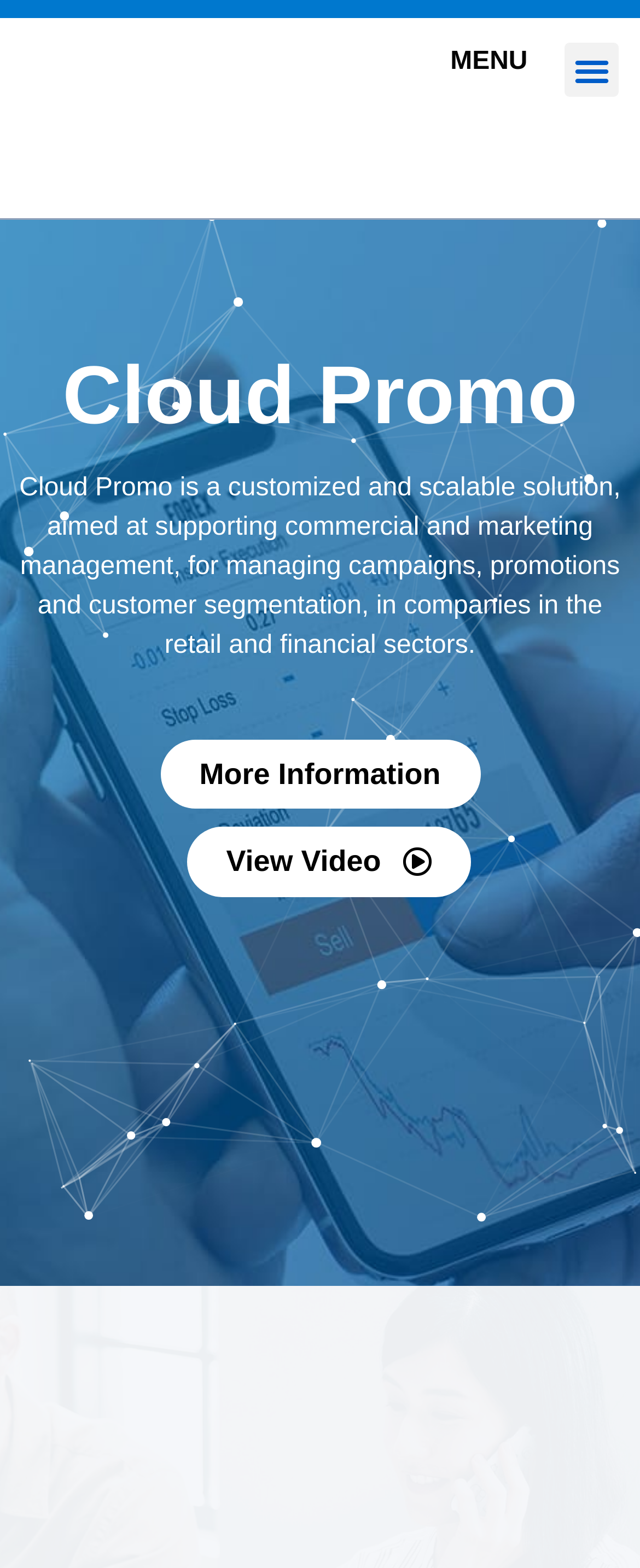Locate the bounding box for the described UI element: "Menu". Ensure the coordinates are four float numbers between 0 and 1, formatted as [left, top, right, bottom].

[0.883, 0.027, 0.967, 0.062]